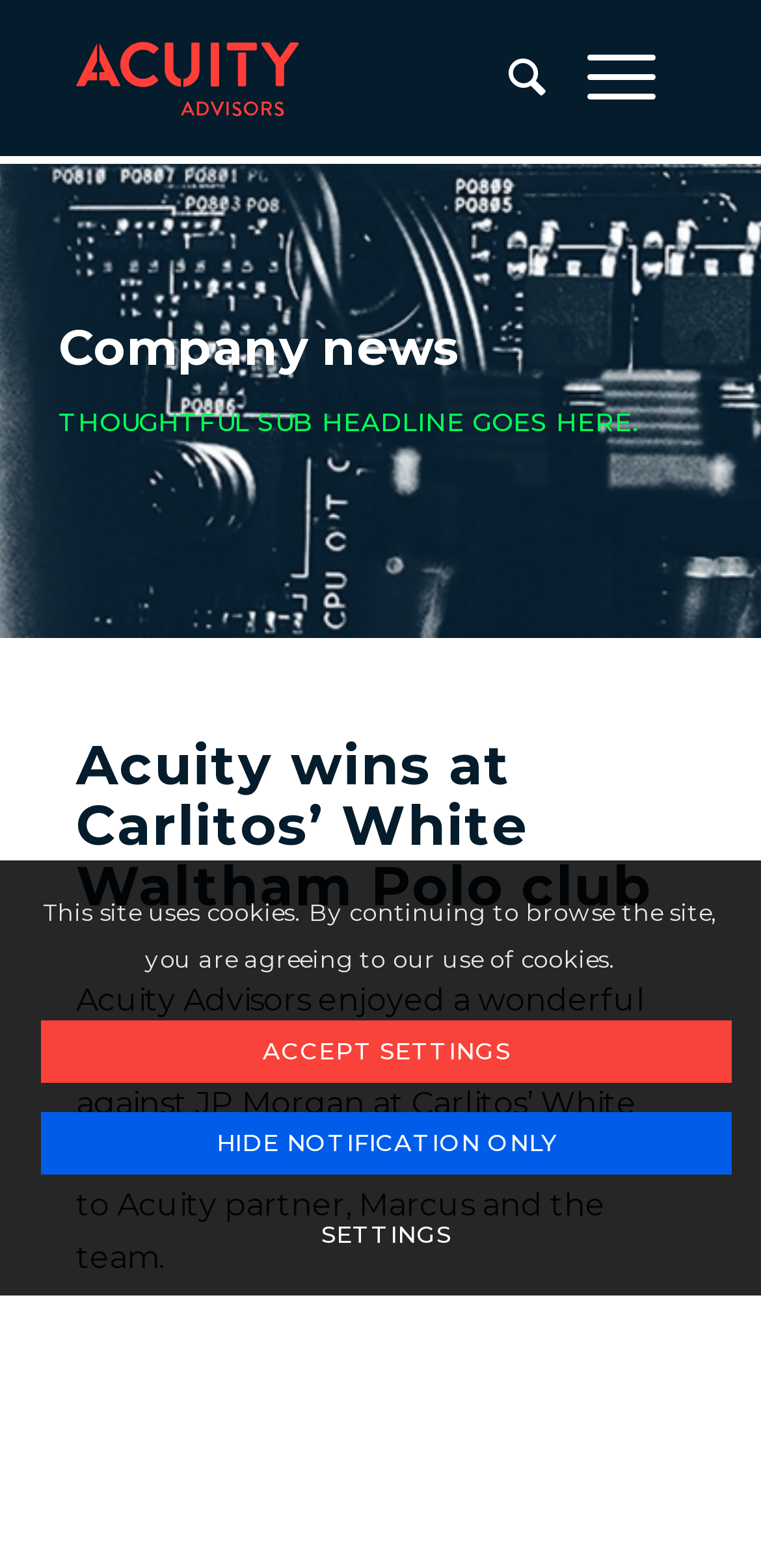Locate the bounding box coordinates of the UI element described by: "Search". Provide the coordinates as four float numbers between 0 and 1, formatted as [left, top, right, bottom].

[0.617, 0.0, 0.721, 0.1]